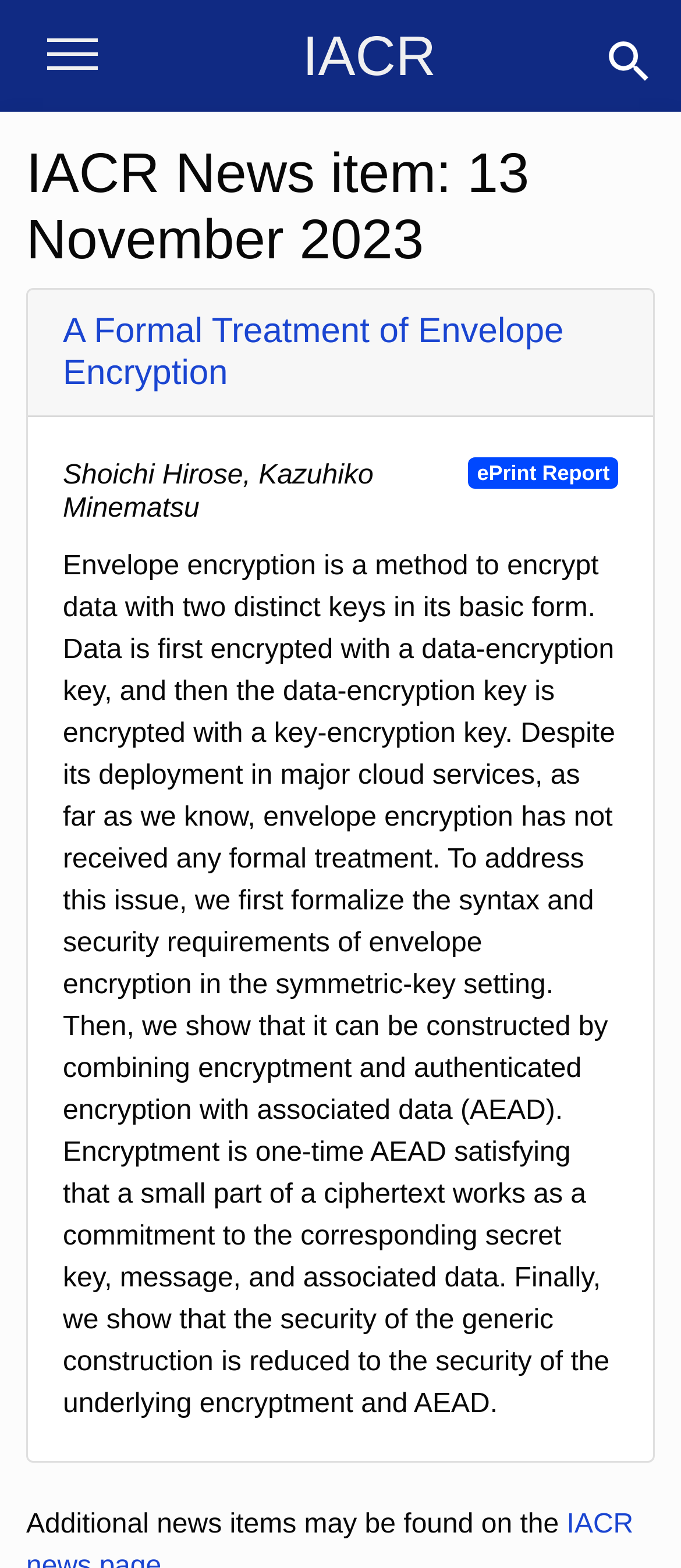What is envelope encryption?
Please provide a single word or phrase answer based on the image.

A method to encrypt data with two distinct keys